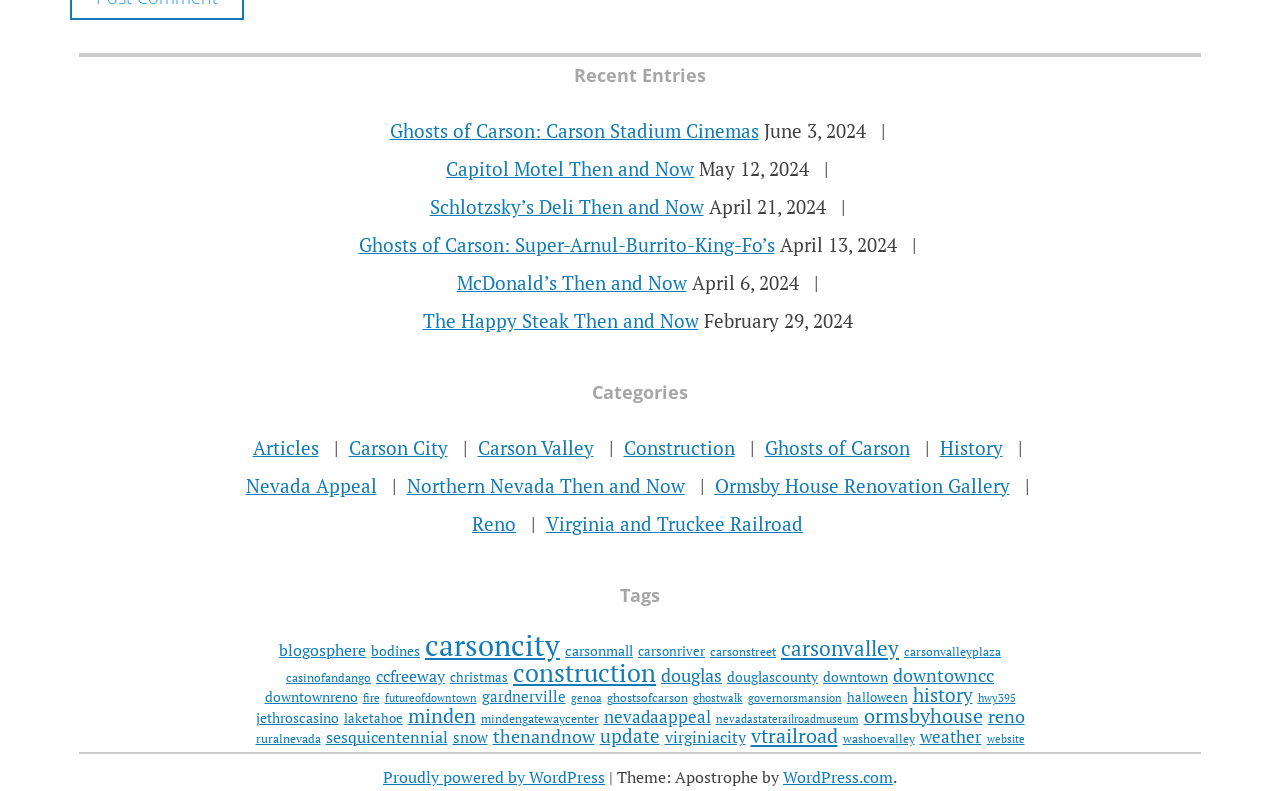What is the title of the first recent entry?
Answer the question using a single word or phrase, according to the image.

Ghosts of Carson: Carson Stadium Cinemas